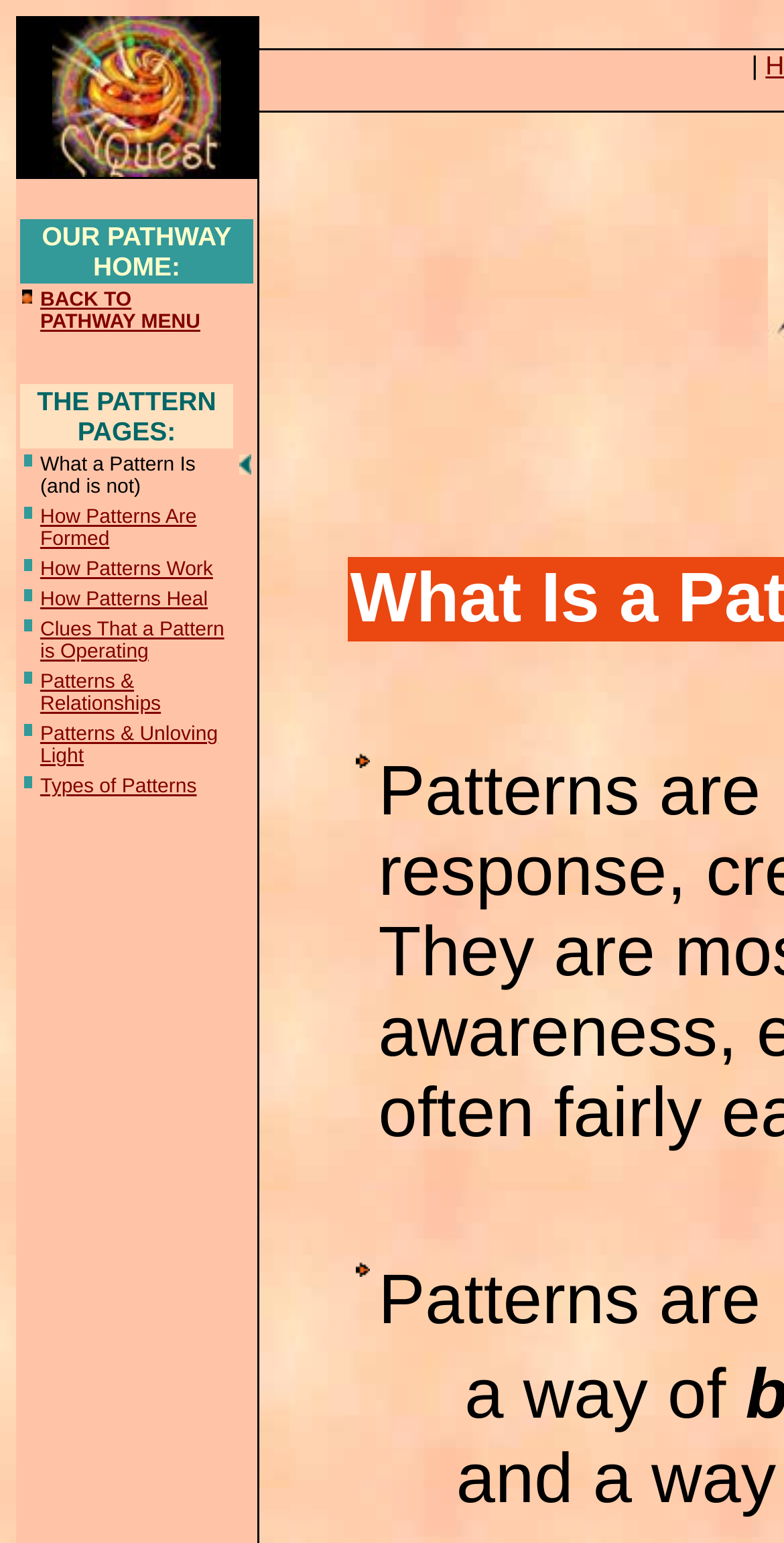Provide your answer in a single word or phrase: 
What is the name of the website?

Our Pathway Home